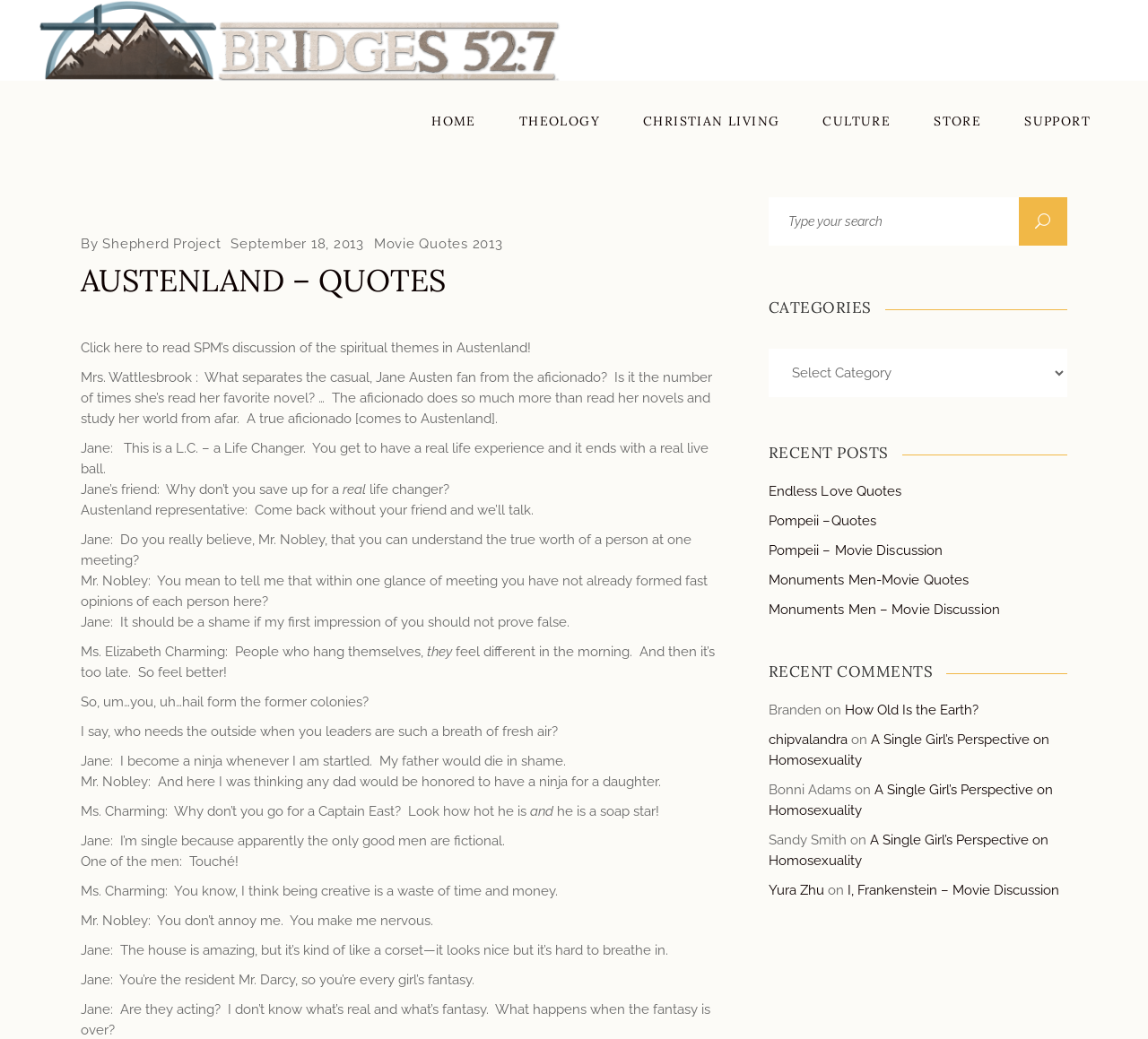Identify the bounding box for the given UI element using the description provided. Coordinates should be in the format (top-left x, top-left y, bottom-right x, bottom-right y) and must be between 0 and 1. Here is the description: Endless Love Quotes

[0.669, 0.465, 0.786, 0.481]